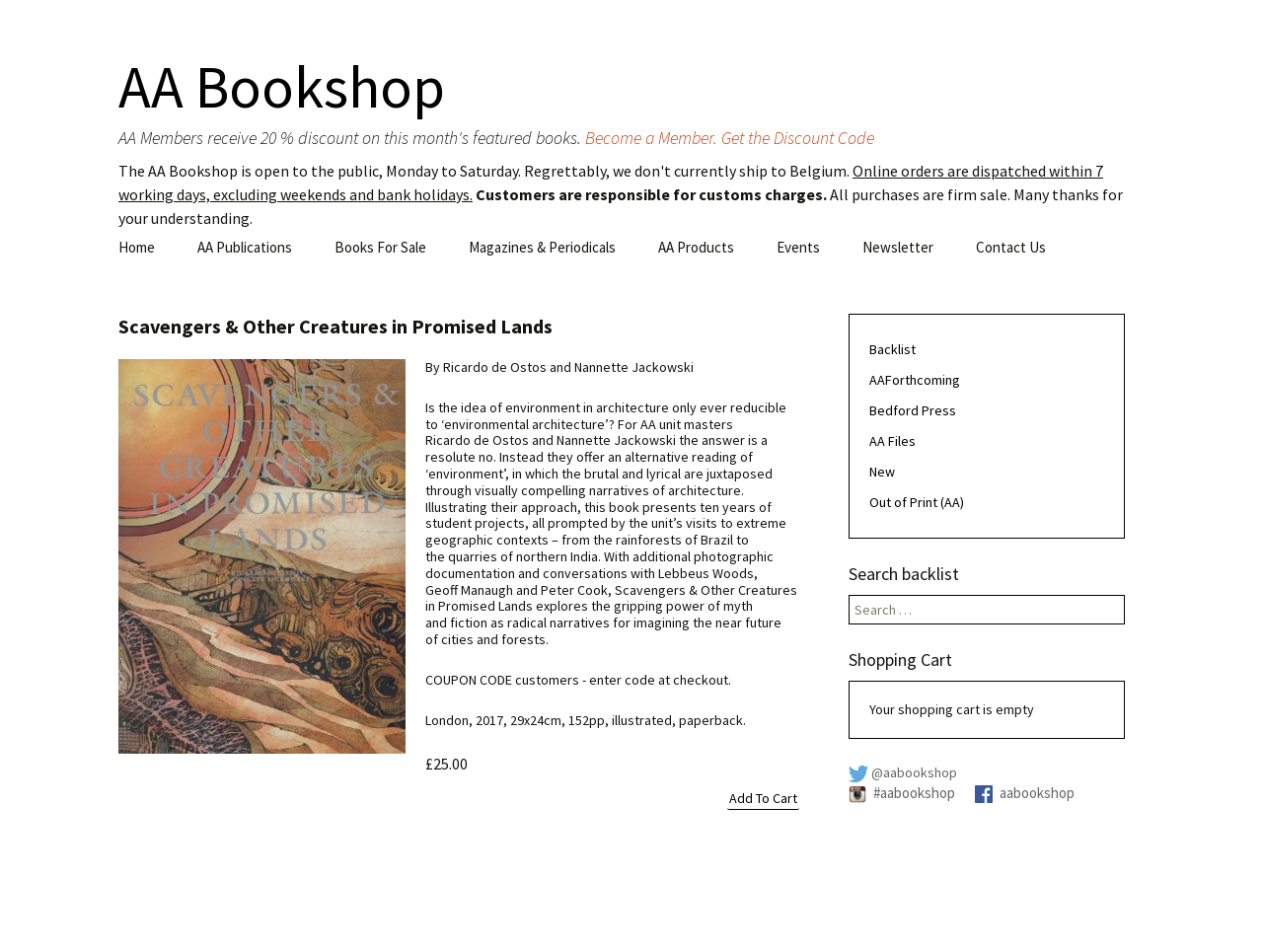What is the name of the book featured on this page?
Give a detailed and exhaustive answer to the question.

I found the answer by looking at the heading element with the text 'Scavengers & Other Creatures in Promised Lands' which is a prominent element on the page, indicating that it is the main book being featured.